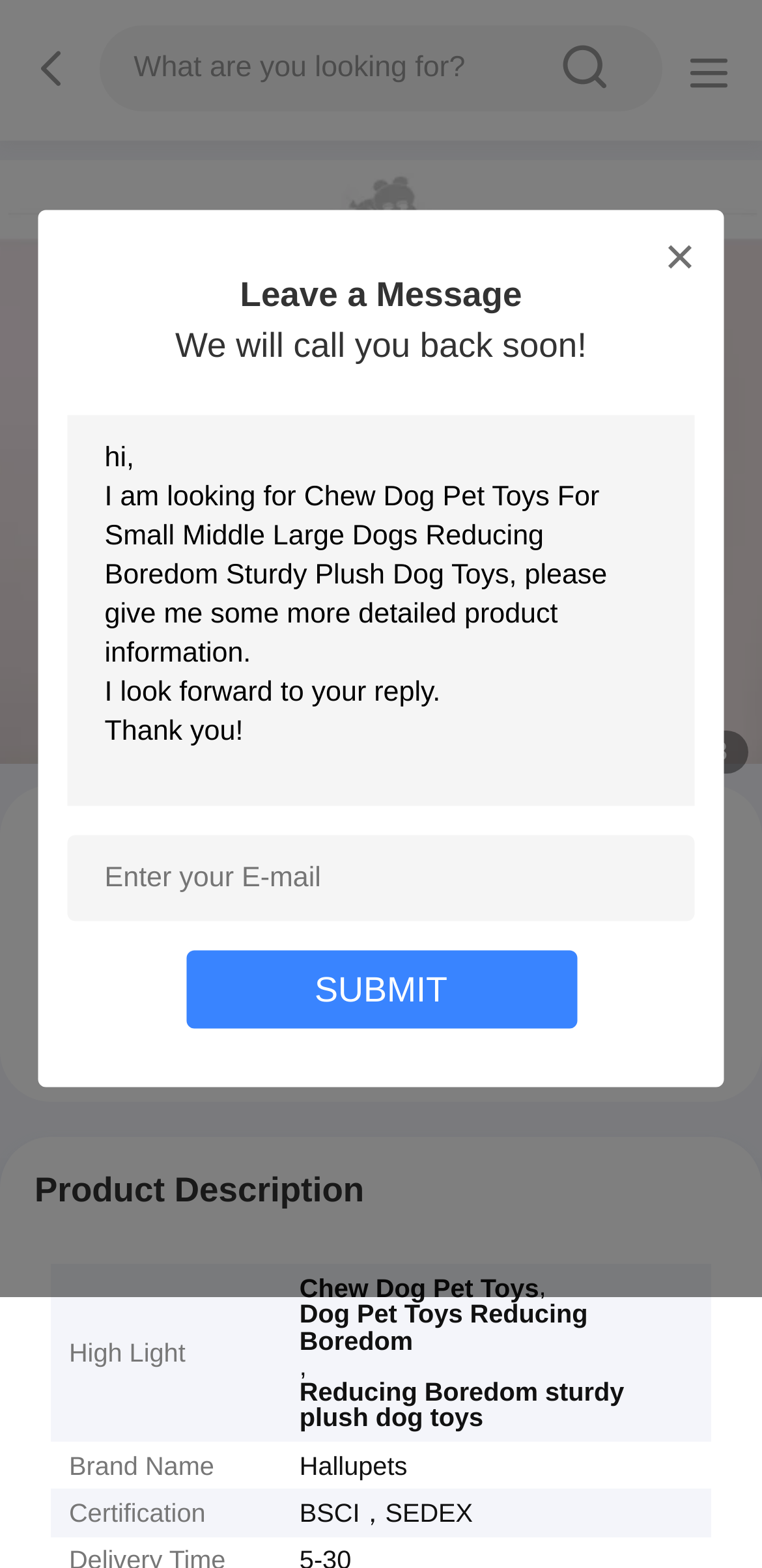Could you please study the image and provide a detailed answer to the question:
What is the brand name of the product?

I found the answer by looking at the product description table, where it lists 'Brand Name' as 'Hallupets'.